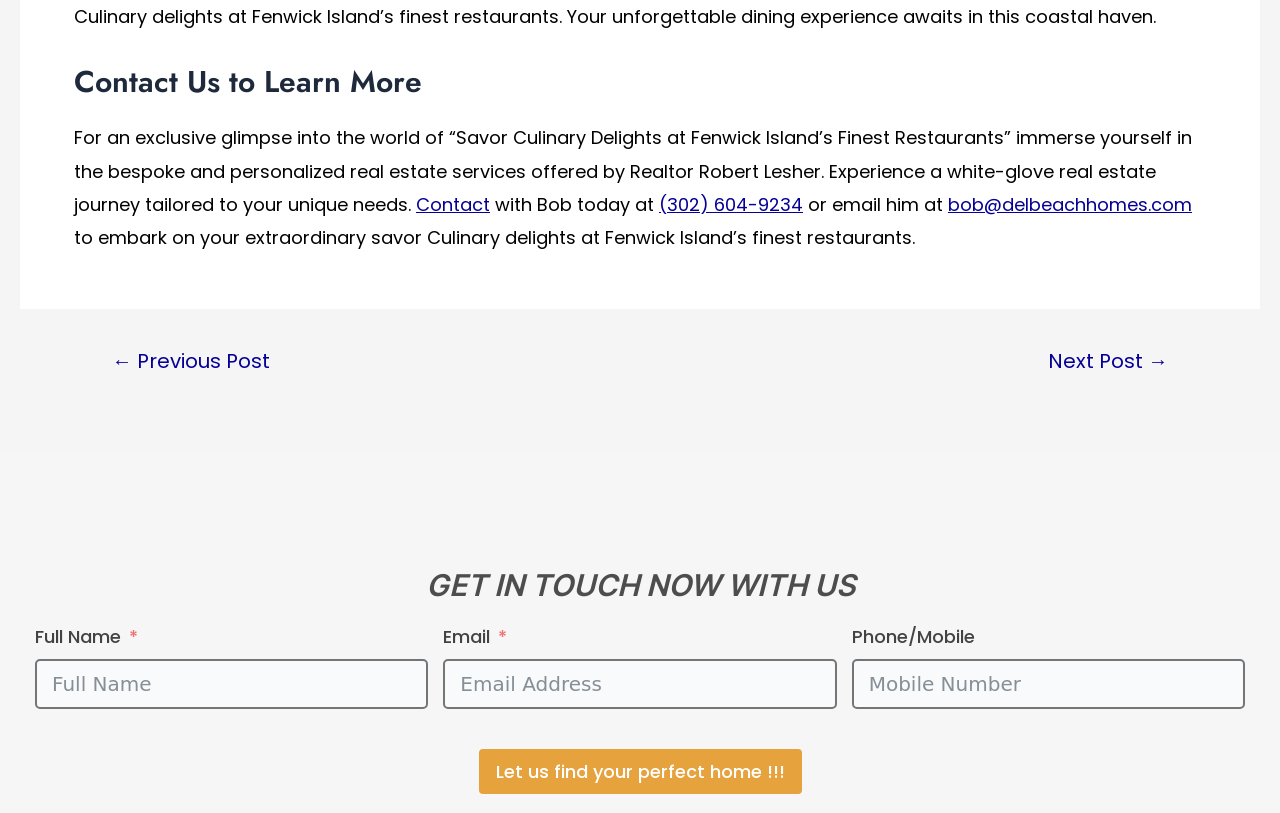Provide a short, one-word or phrase answer to the question below:
What is the email address to contact Bob?

bob@delbeachhomes.com